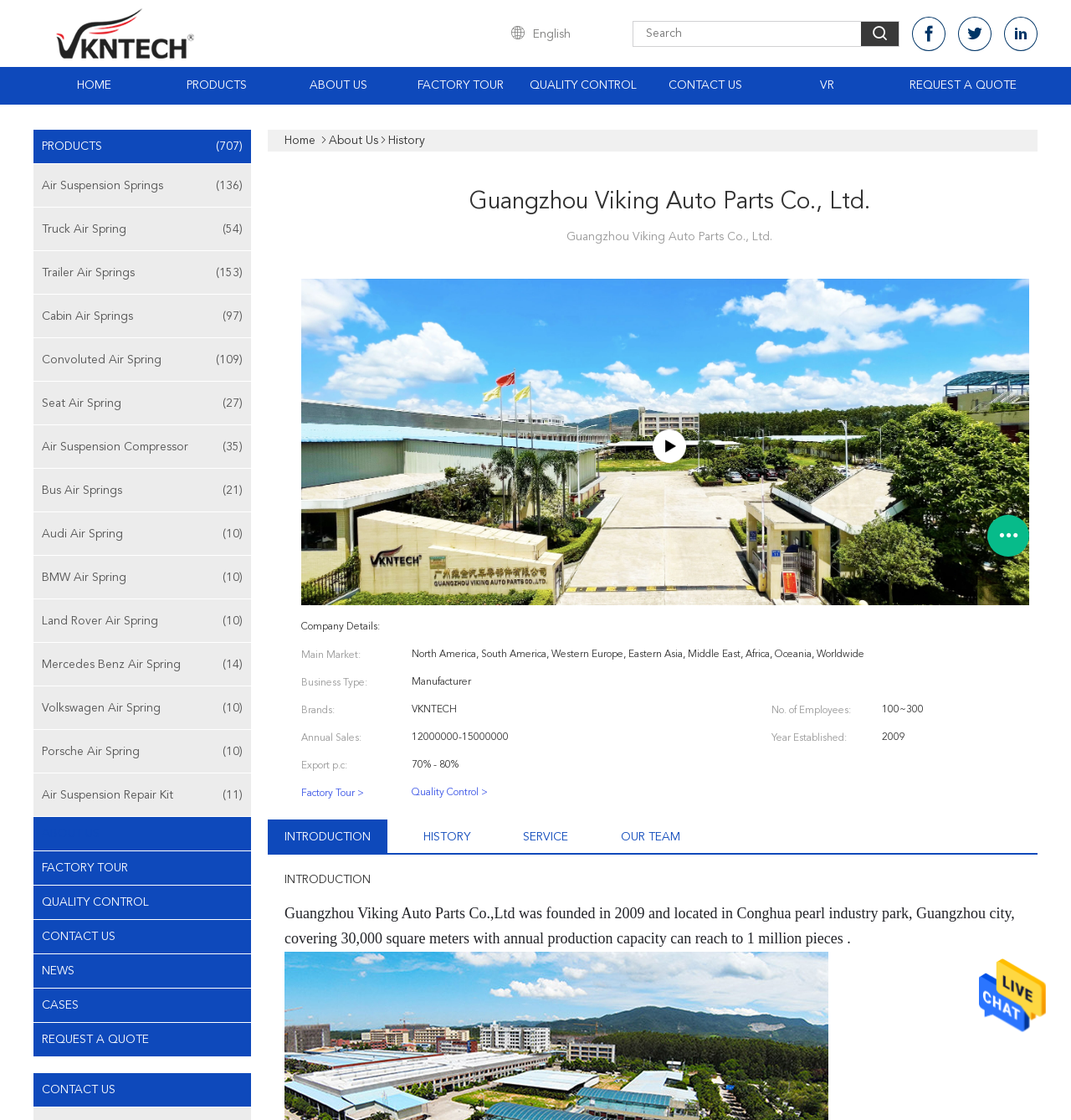Identify the bounding box of the UI component described as: "news".

[0.031, 0.852, 0.234, 0.882]